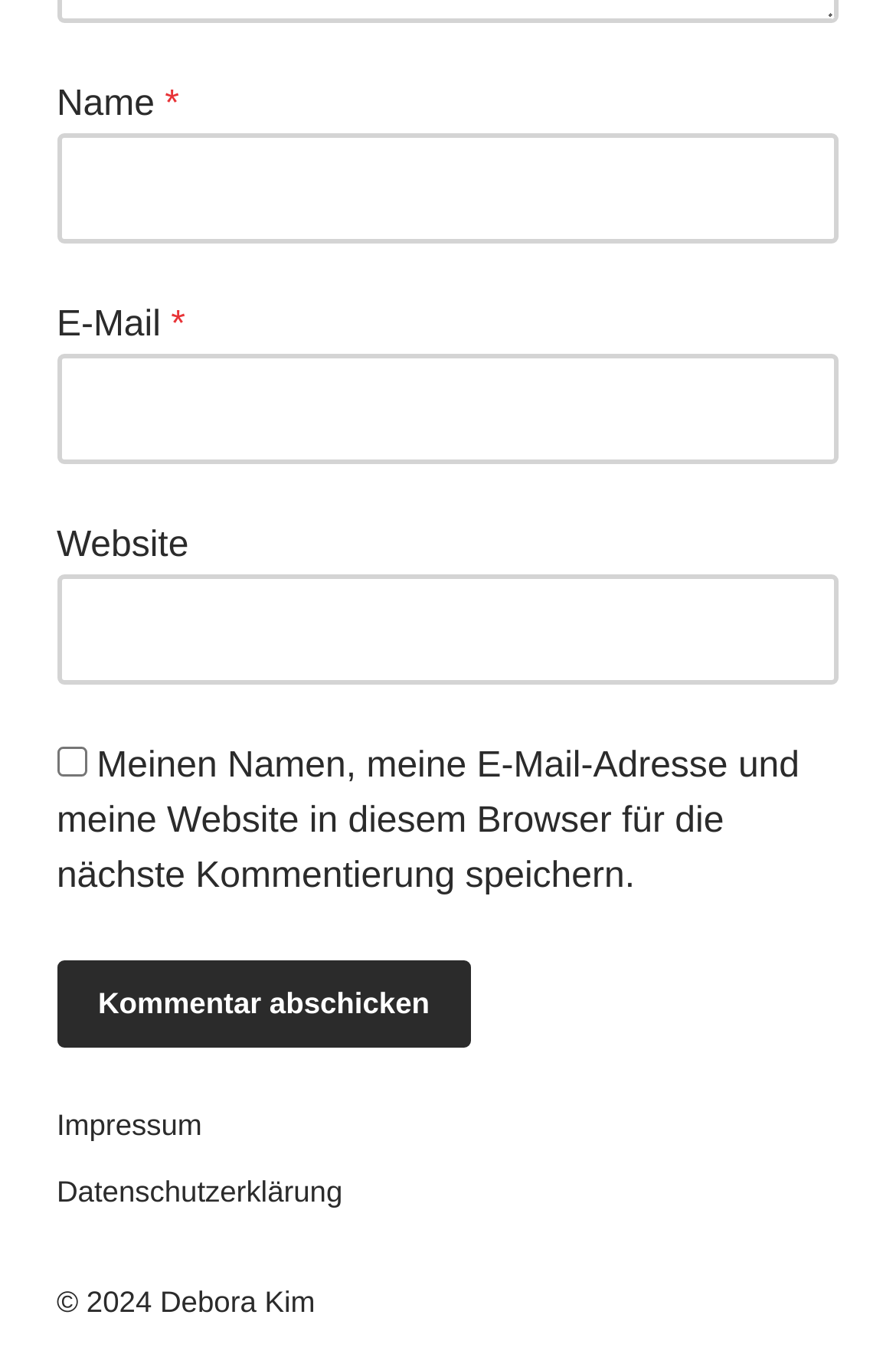What is the purpose of the checkbox?
Answer the question with a single word or phrase by looking at the picture.

Save name, email, and website